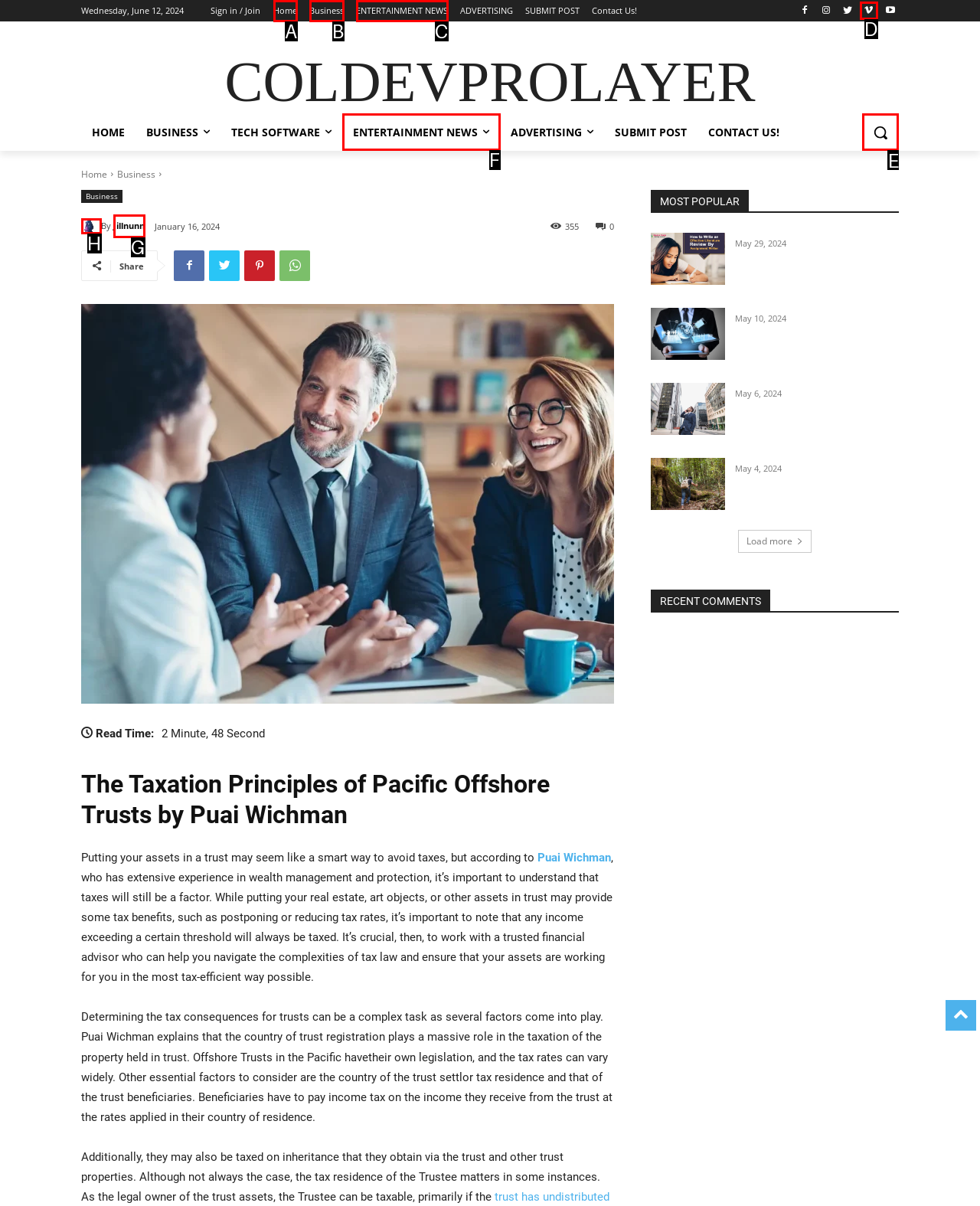Find the option you need to click to complete the following instruction: Search for something
Answer with the corresponding letter from the choices given directly.

E